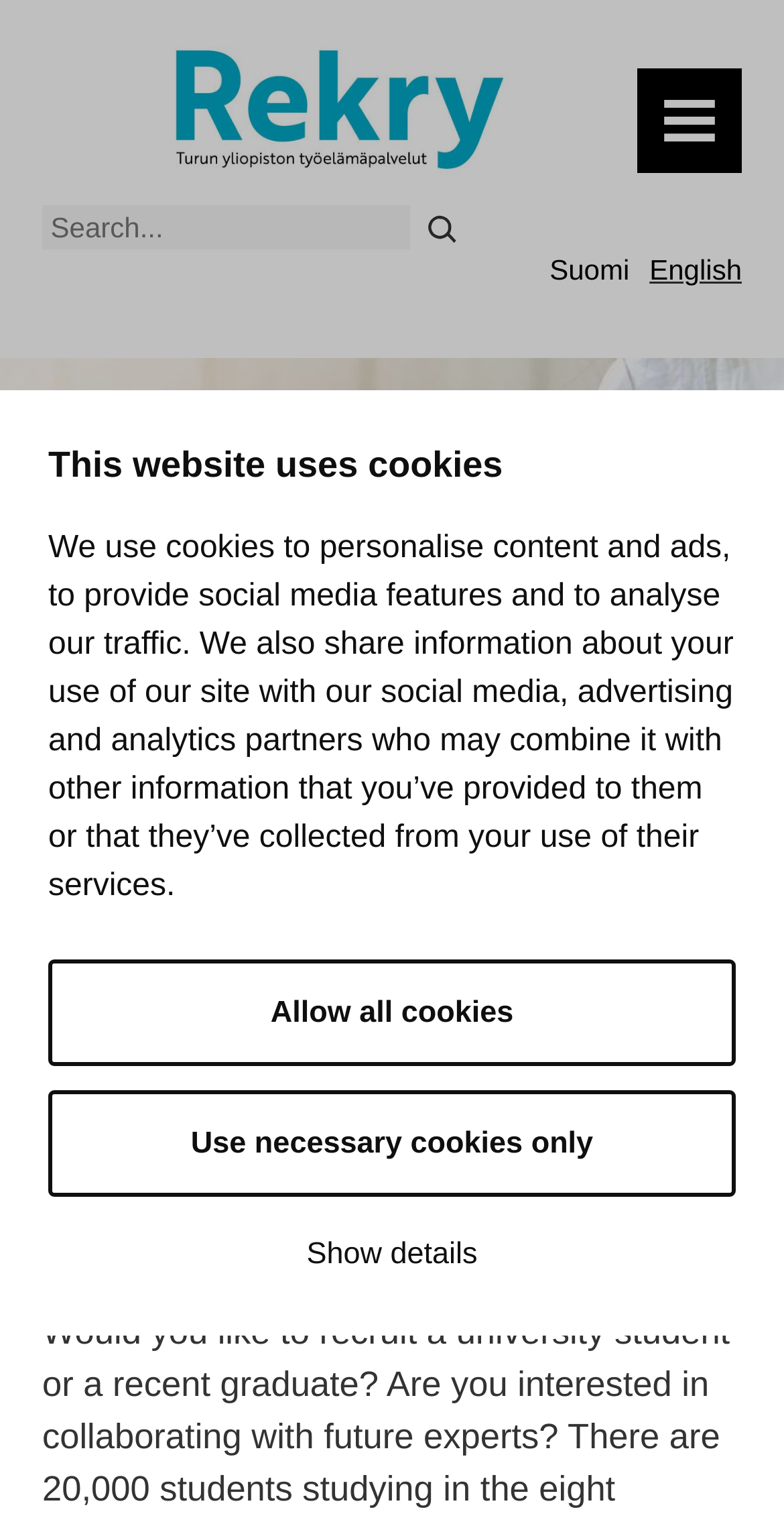Offer a meticulous description of the webpage's structure and content.

The webpage is about Career Services for employers, with a focus on recruiting university students or recent graduates. At the top of the page, there is a dialog box about cookies, which is not currently in focus. This dialog box is located near the top of the page, spanning almost the entire width. It contains a status message, a description of how cookies are used, and three buttons: "Allow all cookies", "Use necessary cookies only", and "Show details".

Below the dialog box, there is a link to "Career Services" with an accompanying image, located at the top-left corner of the page. To the right of this link, there is a "MENU" button. 

Further down, there is a search bar with a "Search" button and a placeholder text "Search". The search bar is located near the top of the page, spanning about half of the page's width.

To the right of the search bar, there is a language menu with links to "Suomi" and "English". 

The main content of the page starts with a heading "Services for employers" and a subheading "Reach out to future talents." Below this, there is a large image that takes up about half of the page's width. At the bottom of the page, there is another heading "Services for employers" which seems to be a duplicate of the previous one.

Overall, the page has a simple layout with a focus on the services provided by Career Services for employers.